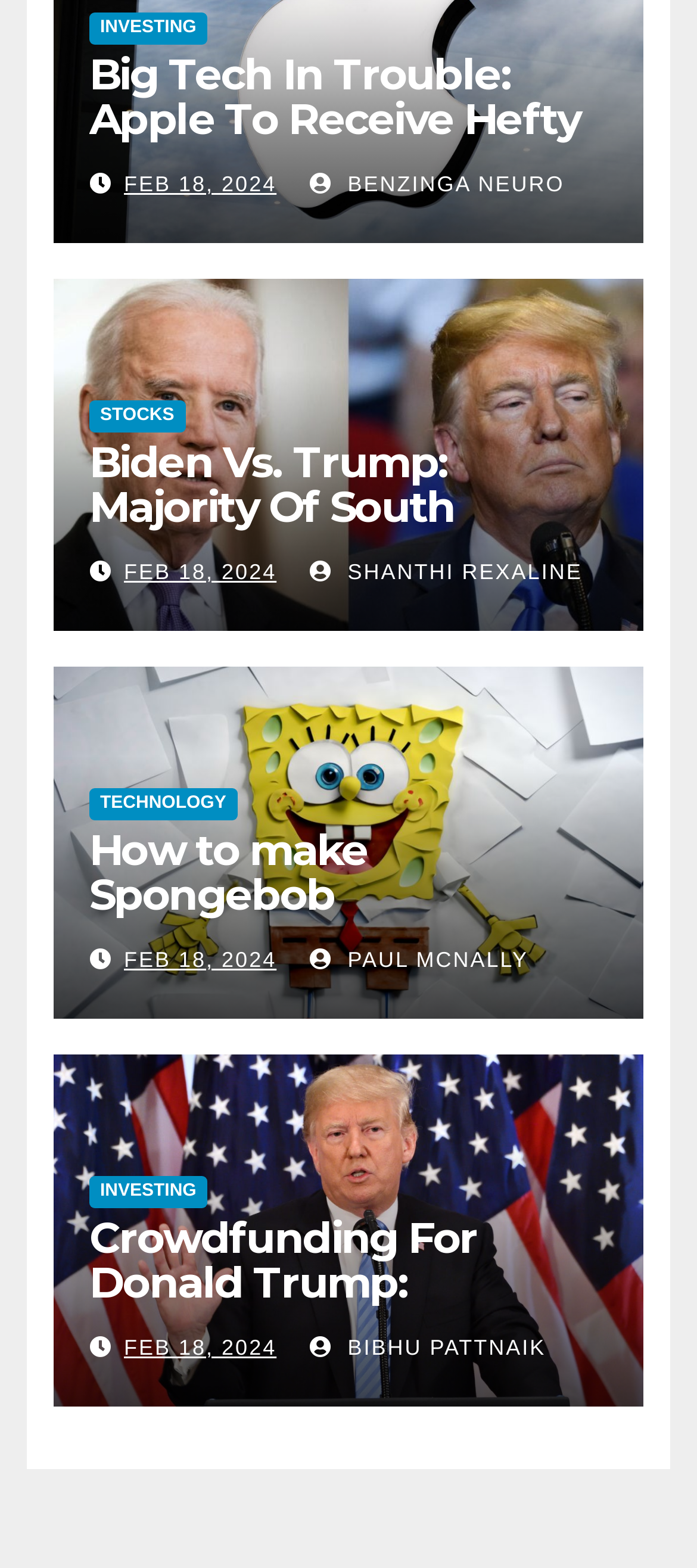Please find the bounding box coordinates of the element that must be clicked to perform the given instruction: "Access Mislidende methode 14 november 2003". The coordinates should be four float numbers from 0 to 1, i.e., [left, top, right, bottom].

None